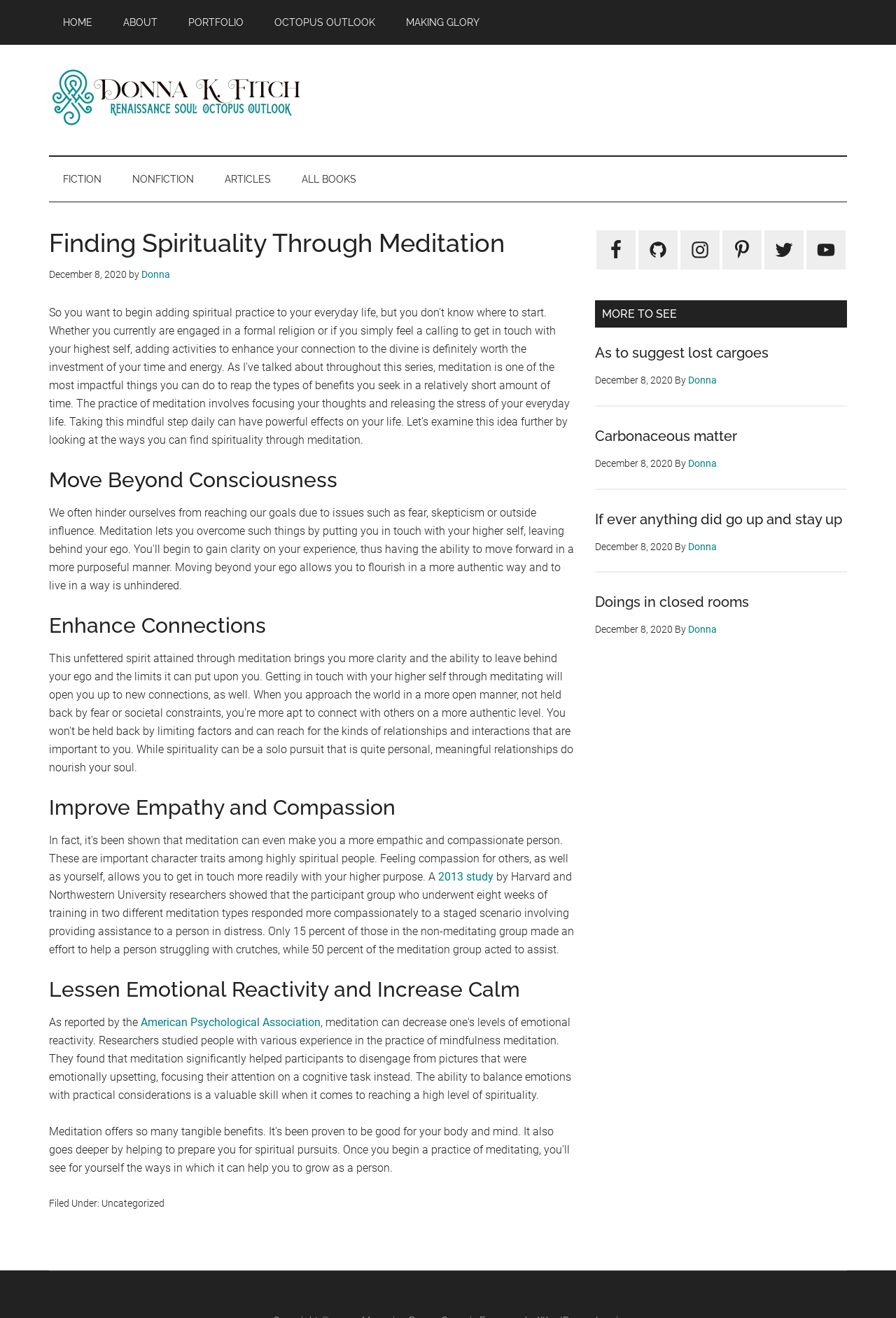Show me the bounding box coordinates of the clickable region to achieve the task as per the instruction: "Check the 'PRIMARY SIDEBAR'".

[0.664, 0.175, 0.945, 0.518]